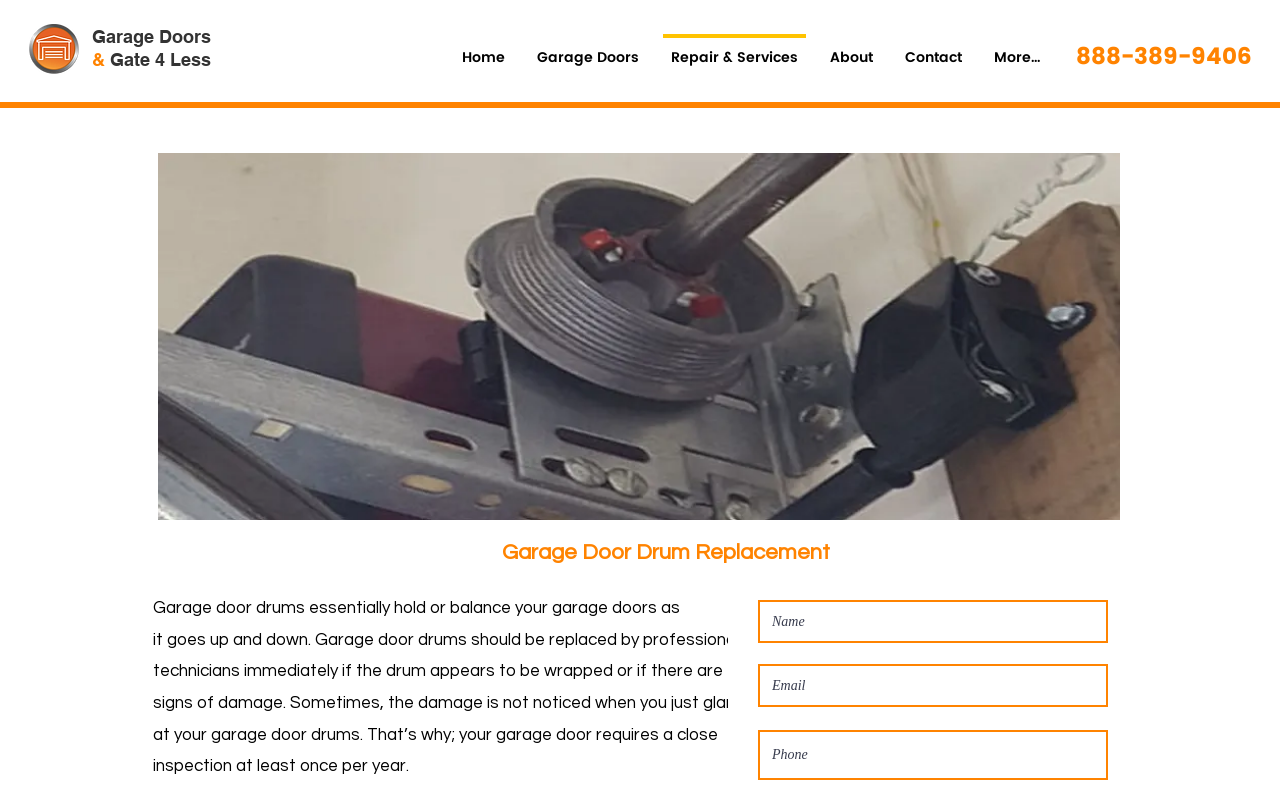Predict the bounding box coordinates of the area that should be clicked to accomplish the following instruction: "Enter your name". The bounding box coordinates should consist of four float numbers between 0 and 1, i.e., [left, top, right, bottom].

[0.592, 0.763, 0.866, 0.818]